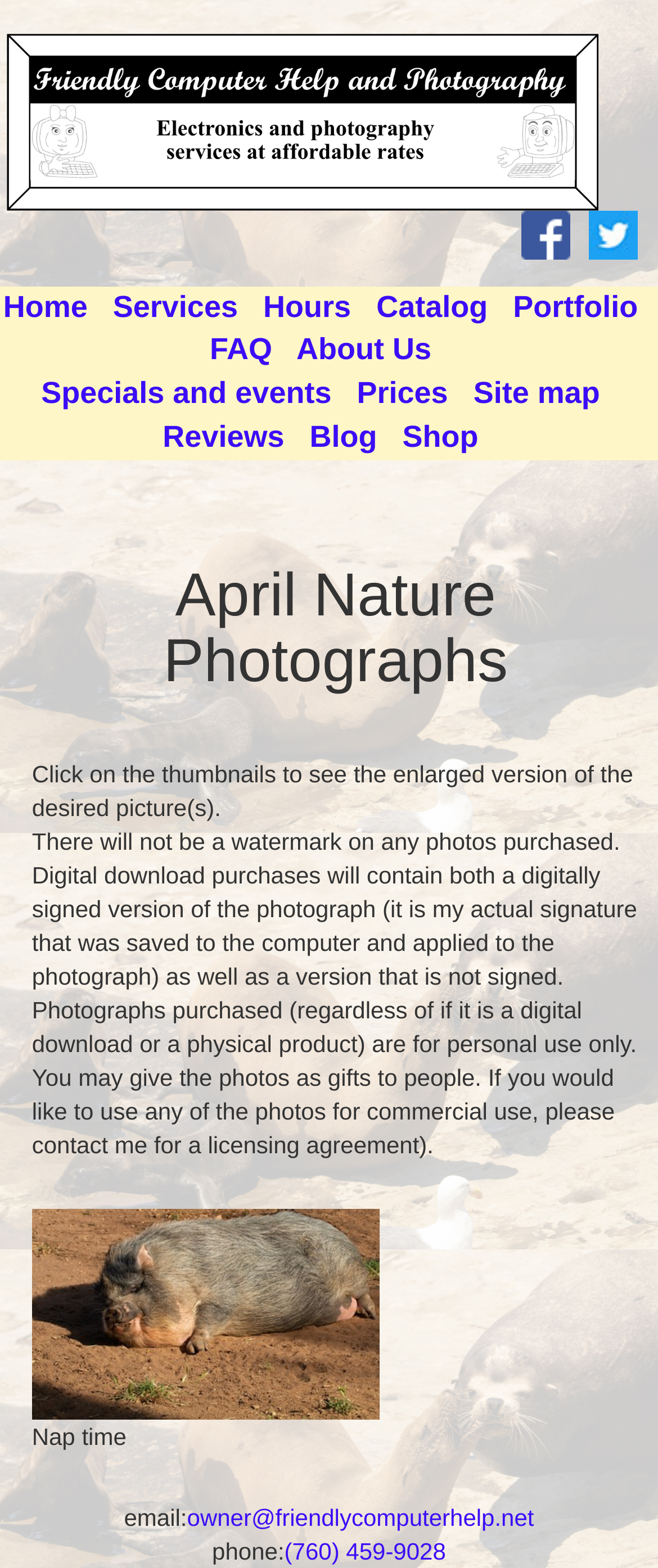Using the element description Portfolio, predict the bounding box coordinates for the UI element. Provide the coordinates in (top-left x, top-left y, bottom-right x, bottom-right y) format with values ranging from 0 to 1.

[0.78, 0.185, 0.969, 0.206]